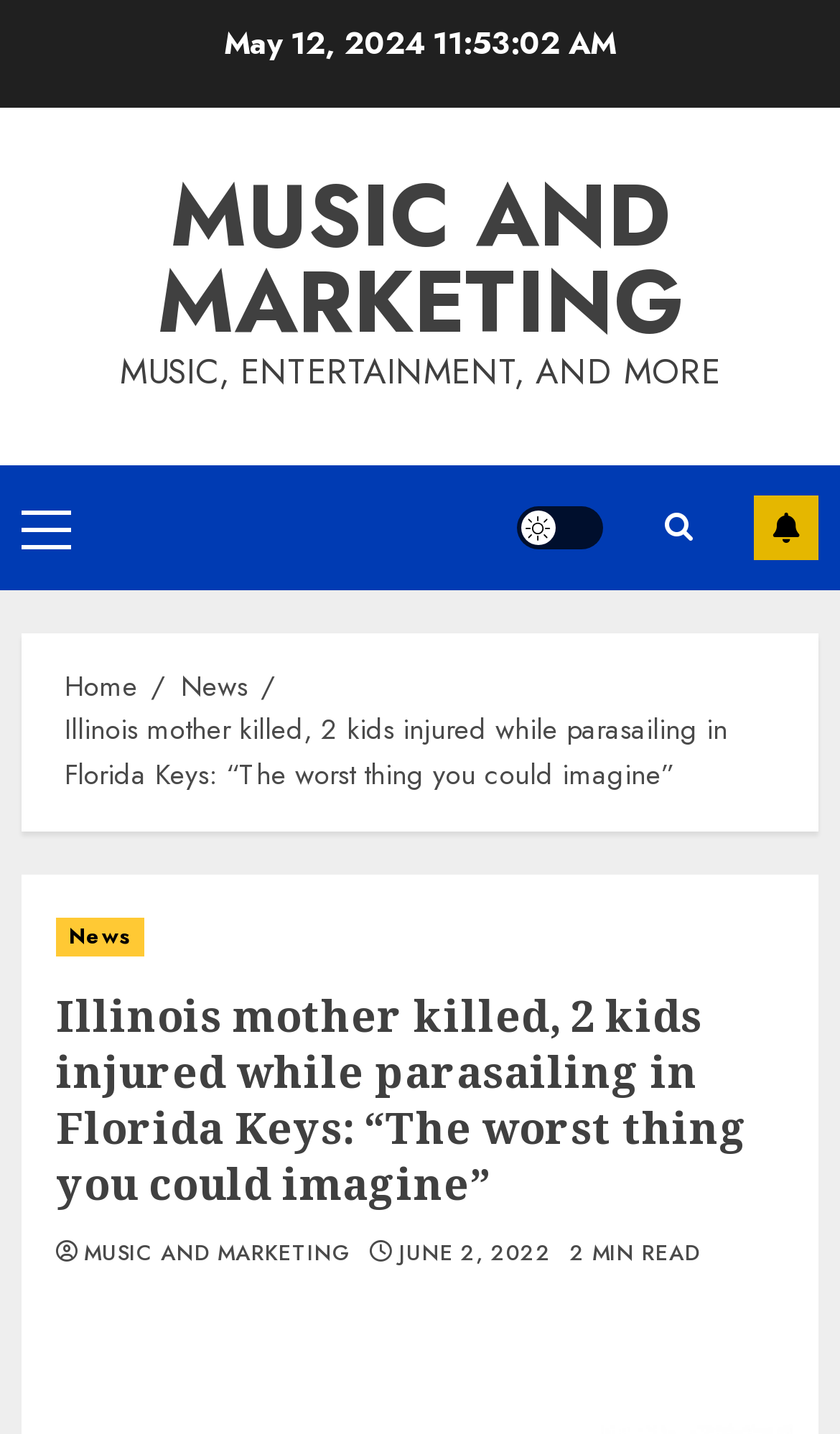Please specify the bounding box coordinates of the area that should be clicked to accomplish the following instruction: "Click on MUSIC AND MARKETING". The coordinates should consist of four float numbers between 0 and 1, i.e., [left, top, right, bottom].

[0.187, 0.107, 0.813, 0.254]